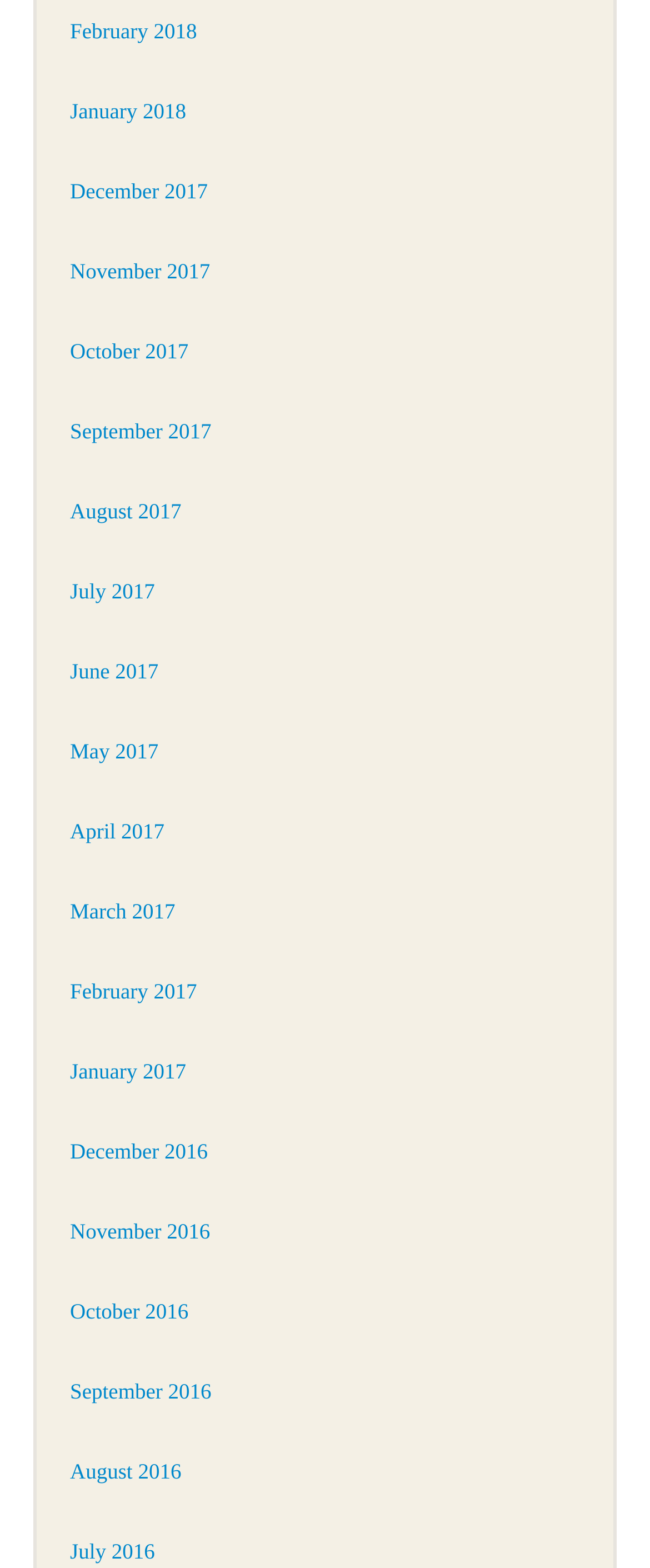Specify the bounding box coordinates of the area to click in order to follow the given instruction: "view February 2018."

[0.108, 0.012, 0.303, 0.028]